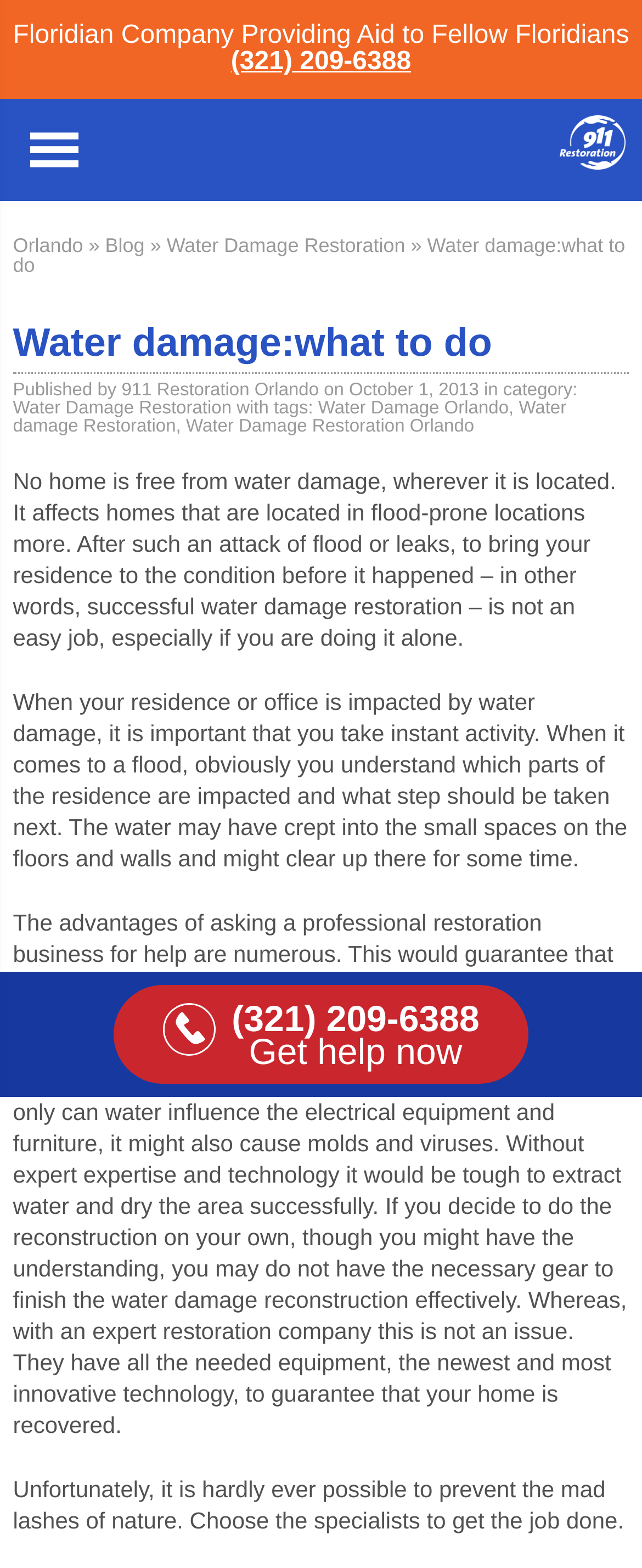Write an exhaustive caption that covers the webpage's main aspects.

This webpage appears to be a water damage restoration service provider based in Orlando, Florida. At the top of the page, there is a logo on the right side, accompanied by a phone number "(321) 209-6388" and a link to "Orlando". Below this, there are several navigation links, including "Blog" and "Water Damage Restoration".

The main content of the page is divided into sections, with headings and paragraphs of text. The first section has a heading "Water damage: what to do" and provides information on the importance of taking immediate action when dealing with water damage. The text explains that water damage can affect homes in flood-prone areas and that restoration is a complex task that requires professional expertise.

The following sections provide more information on the consequences of water damage, including the risk of mold and viruses, and the benefits of hiring a professional restoration company. The text emphasizes the importance of seeking expert help to ensure that the restoration work is done efficiently and effectively.

At the bottom of the page, there is a call-to-action link "Get help now" with the phone number "(321) 209-6388" again, encouraging visitors to seek assistance from the company. Overall, the webpage appears to be a informative resource for individuals dealing with water damage, providing guidance and promoting the services of the company.